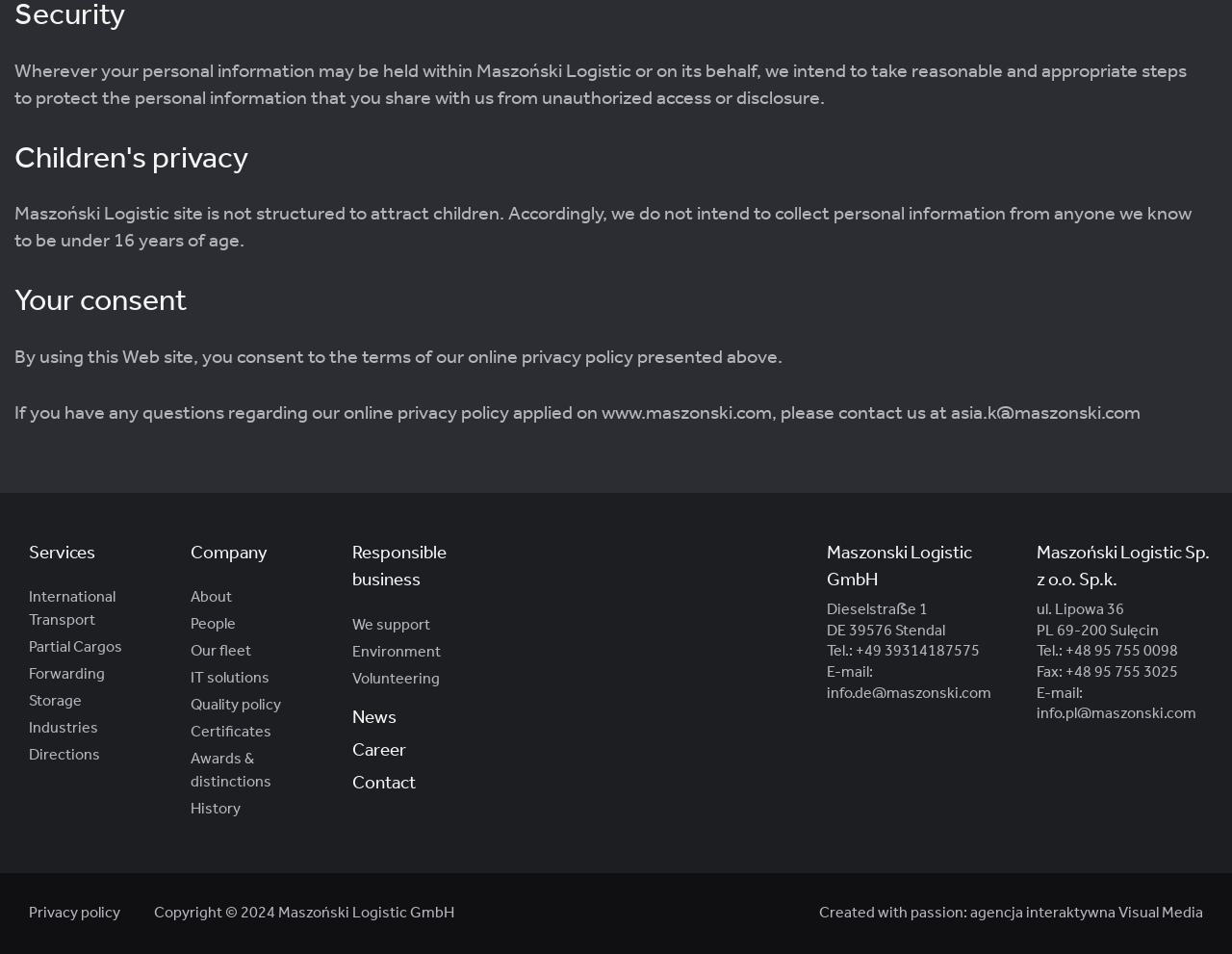Provide your answer to the question using just one word or phrase: What is the company's stance on children's privacy?

Do not collect info from minors